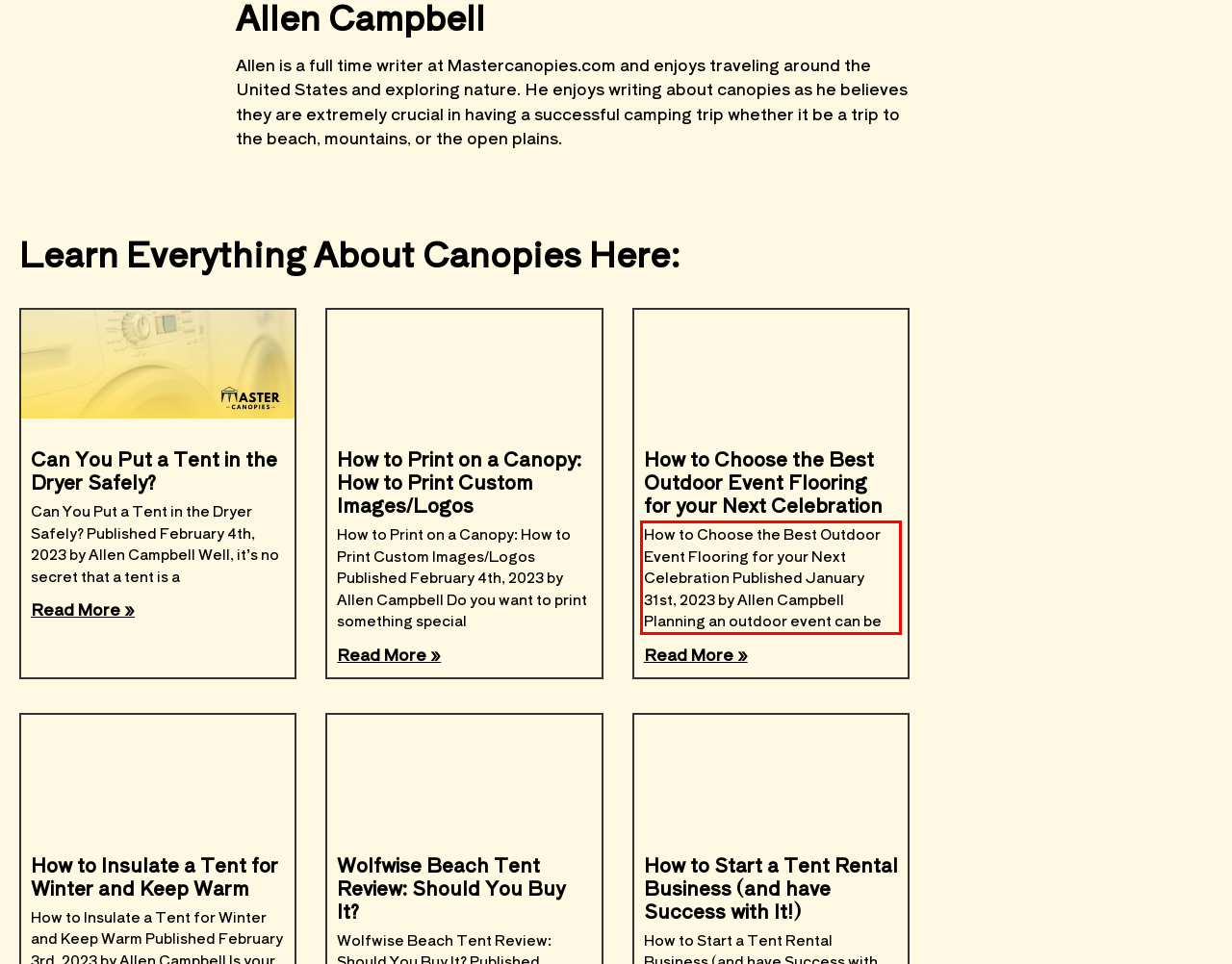Identify the text within the red bounding box on the webpage screenshot and generate the extracted text content.

How to Choose the Best Outdoor Event Flooring for your Next Celebration Published January 31st, 2023 by Allen Campbell Planning an outdoor event can be